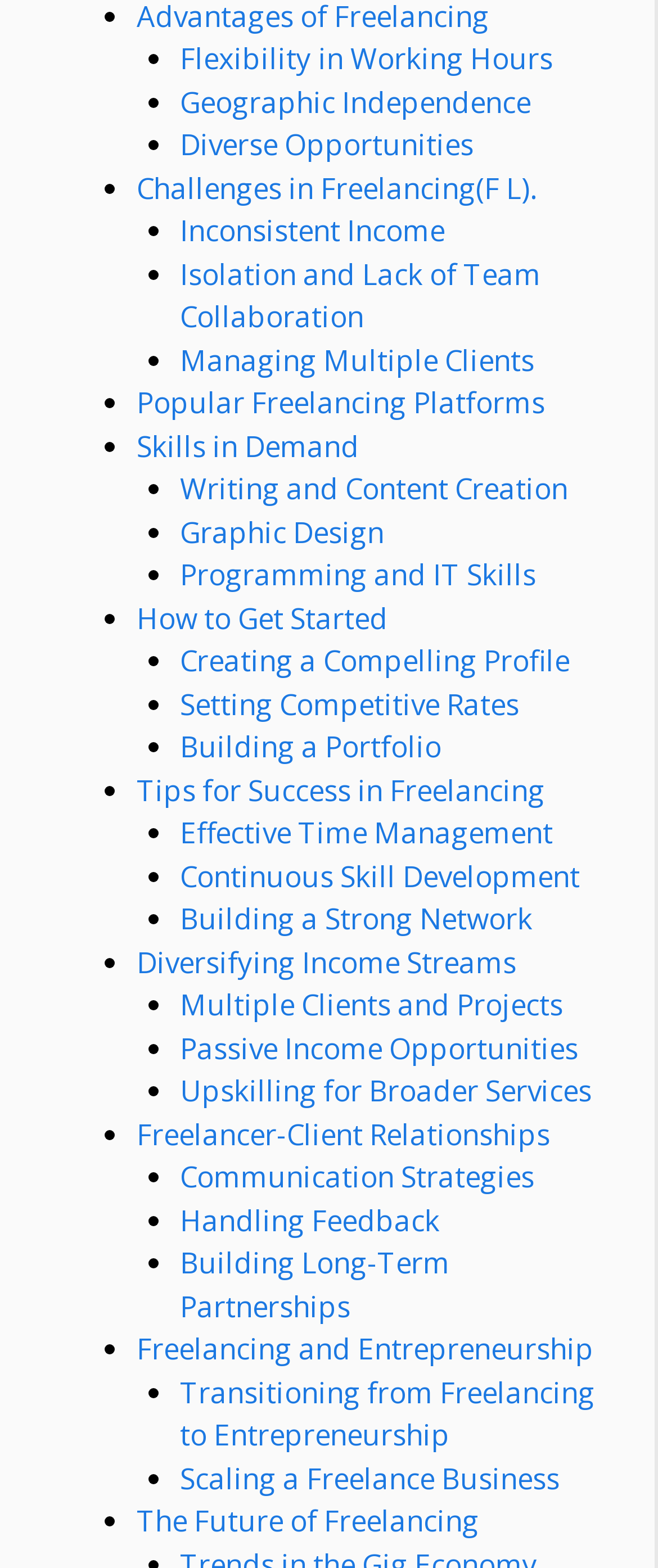Determine the bounding box of the UI component based on this description: "Transitioning from Freelancing to Entrepreneurship". The bounding box coordinates should be four float values between 0 and 1, i.e., [left, top, right, bottom].

[0.273, 0.875, 0.904, 0.928]